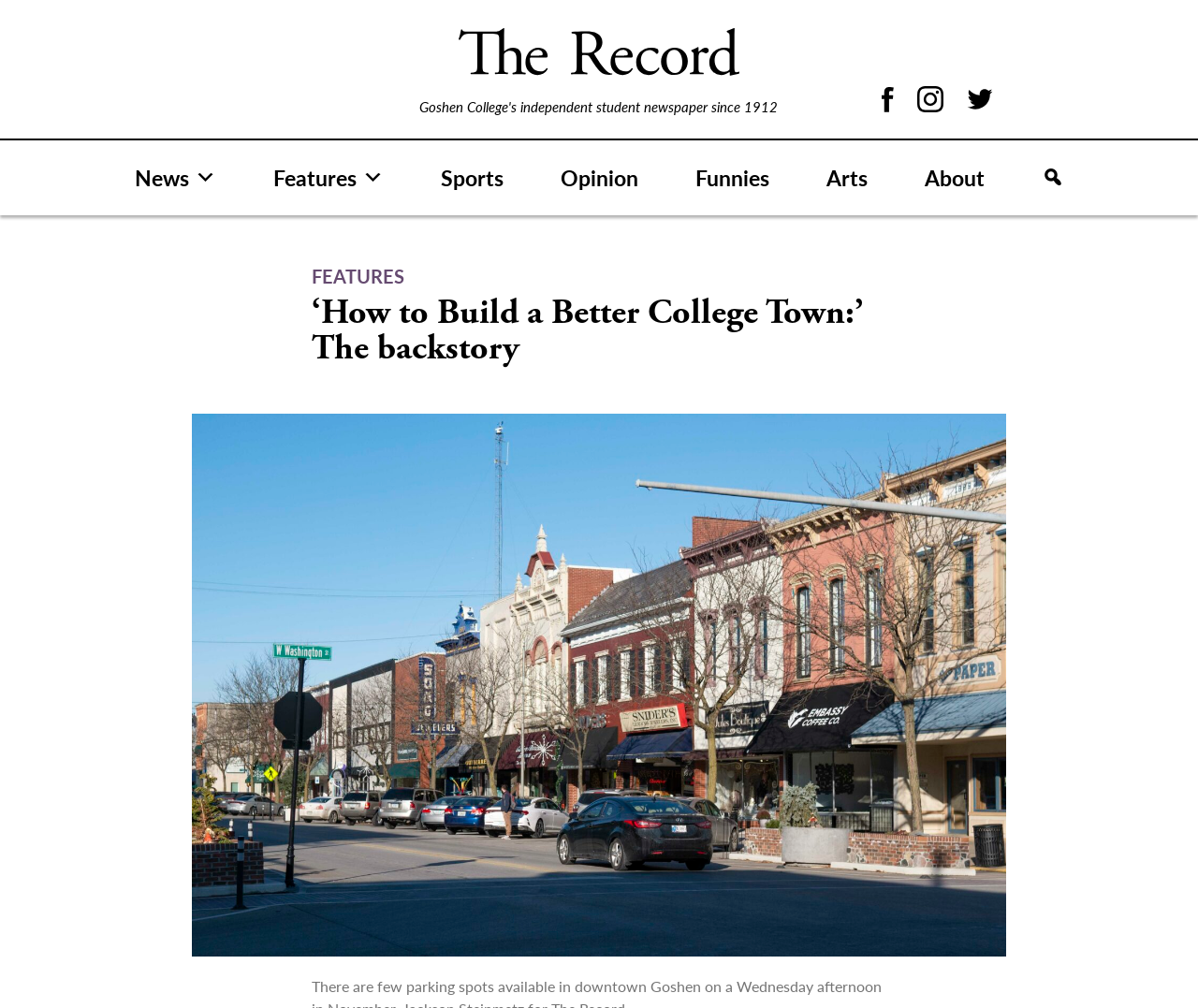What is the main heading displayed on the webpage? Please provide the text.

‘How to Build a Better College Town:’ The backstory